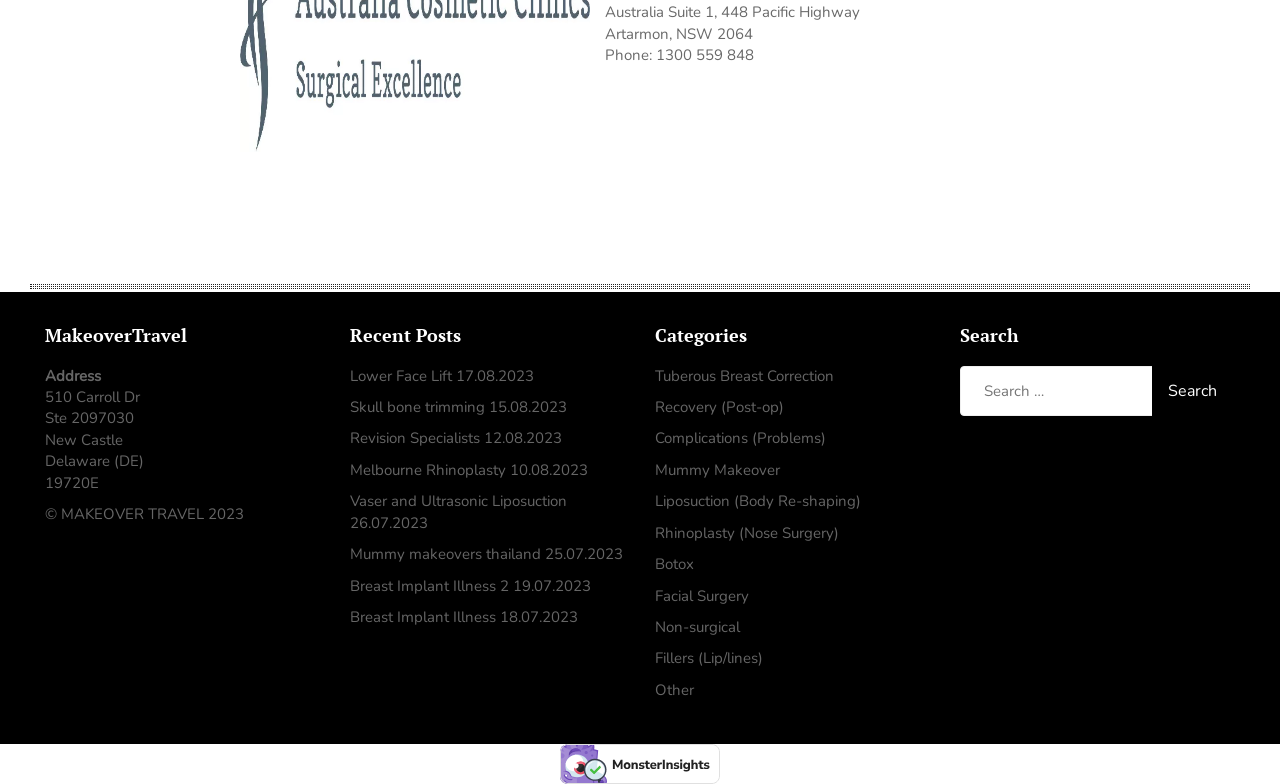Find the UI element described as: "Breast Implant Illness" and predict its bounding box coordinates. Ensure the coordinates are four float numbers between 0 and 1, [left, top, right, bottom].

[0.273, 0.774, 0.388, 0.8]